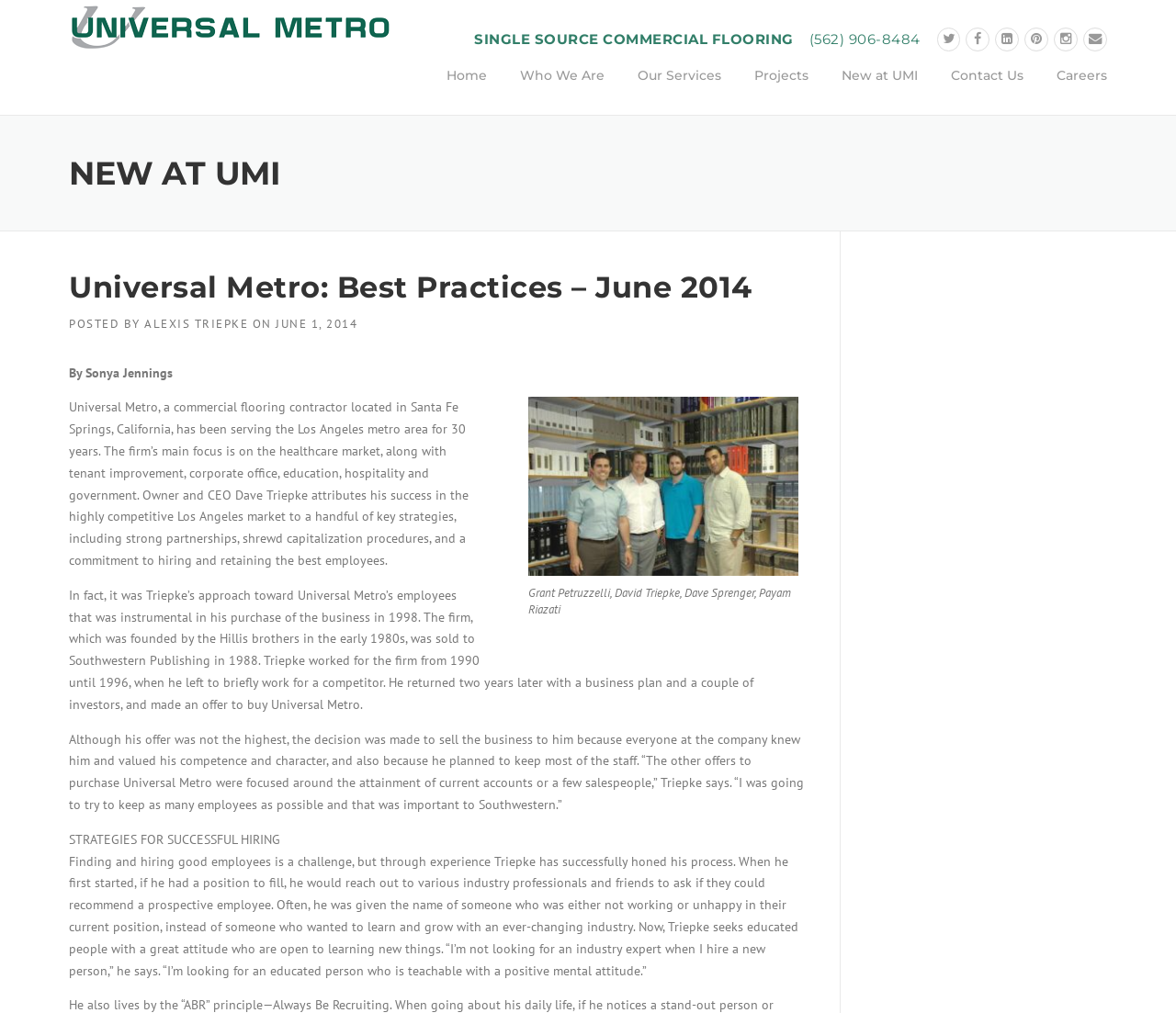Identify the bounding box for the described UI element: "Alexis Triepke".

[0.123, 0.312, 0.211, 0.327]